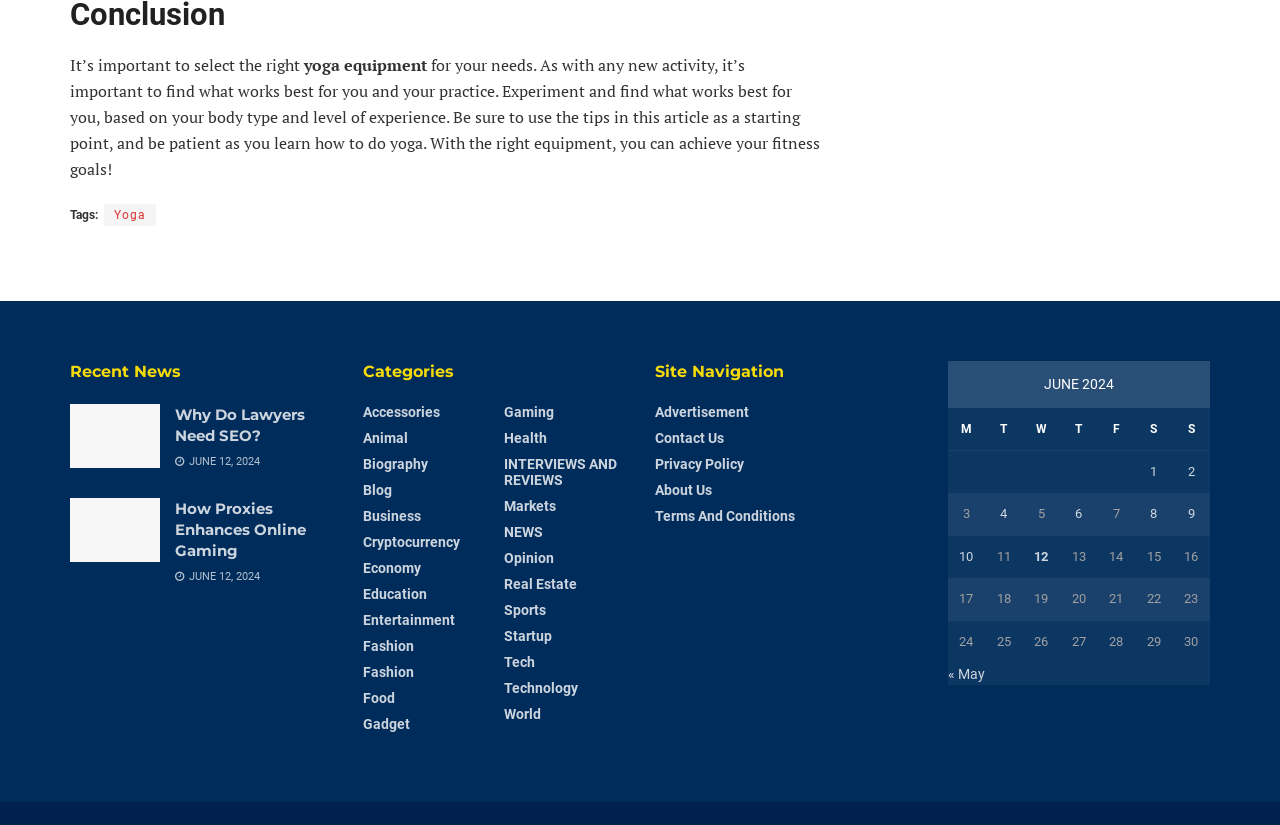Show the bounding box coordinates of the element that should be clicked to complete the task: "Browse the 'Gaming' category".

[0.394, 0.489, 0.433, 0.509]